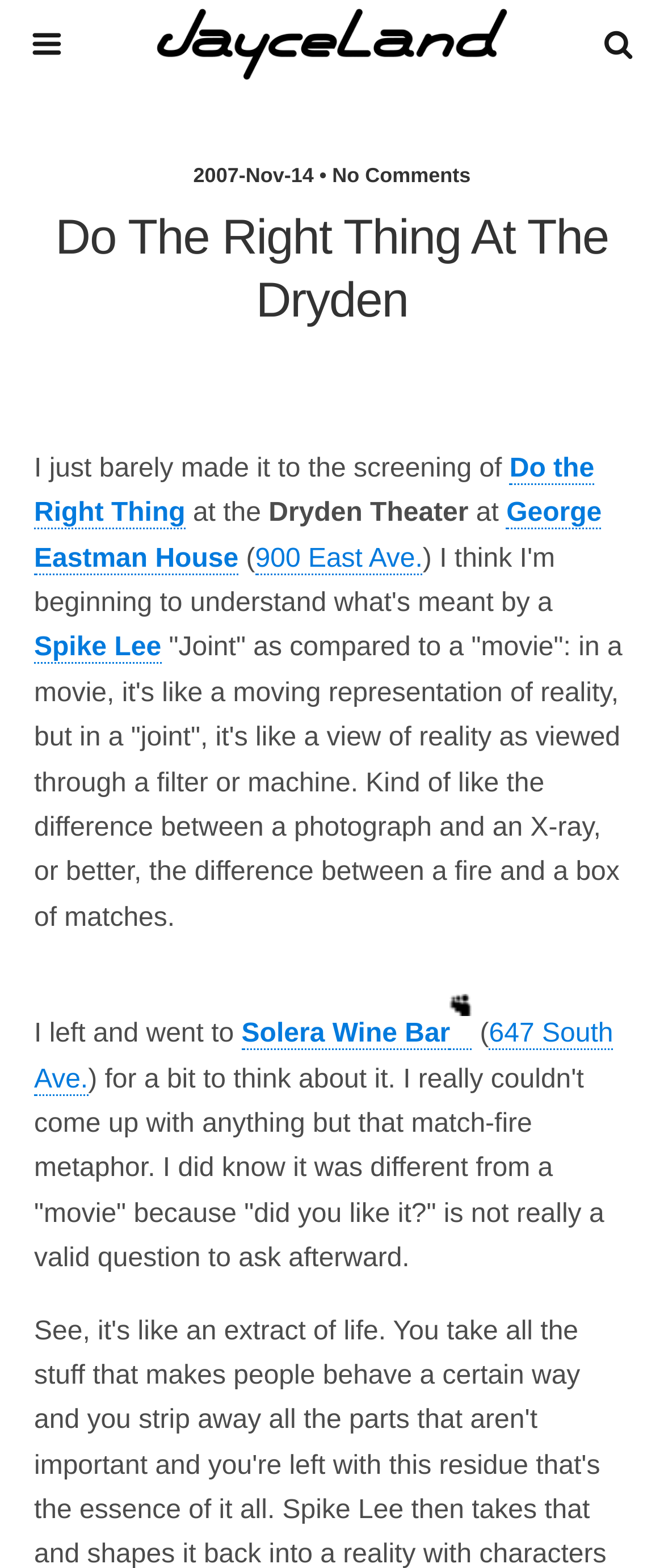Determine the bounding box for the UI element described here: "George Eastman House".

[0.051, 0.318, 0.906, 0.366]